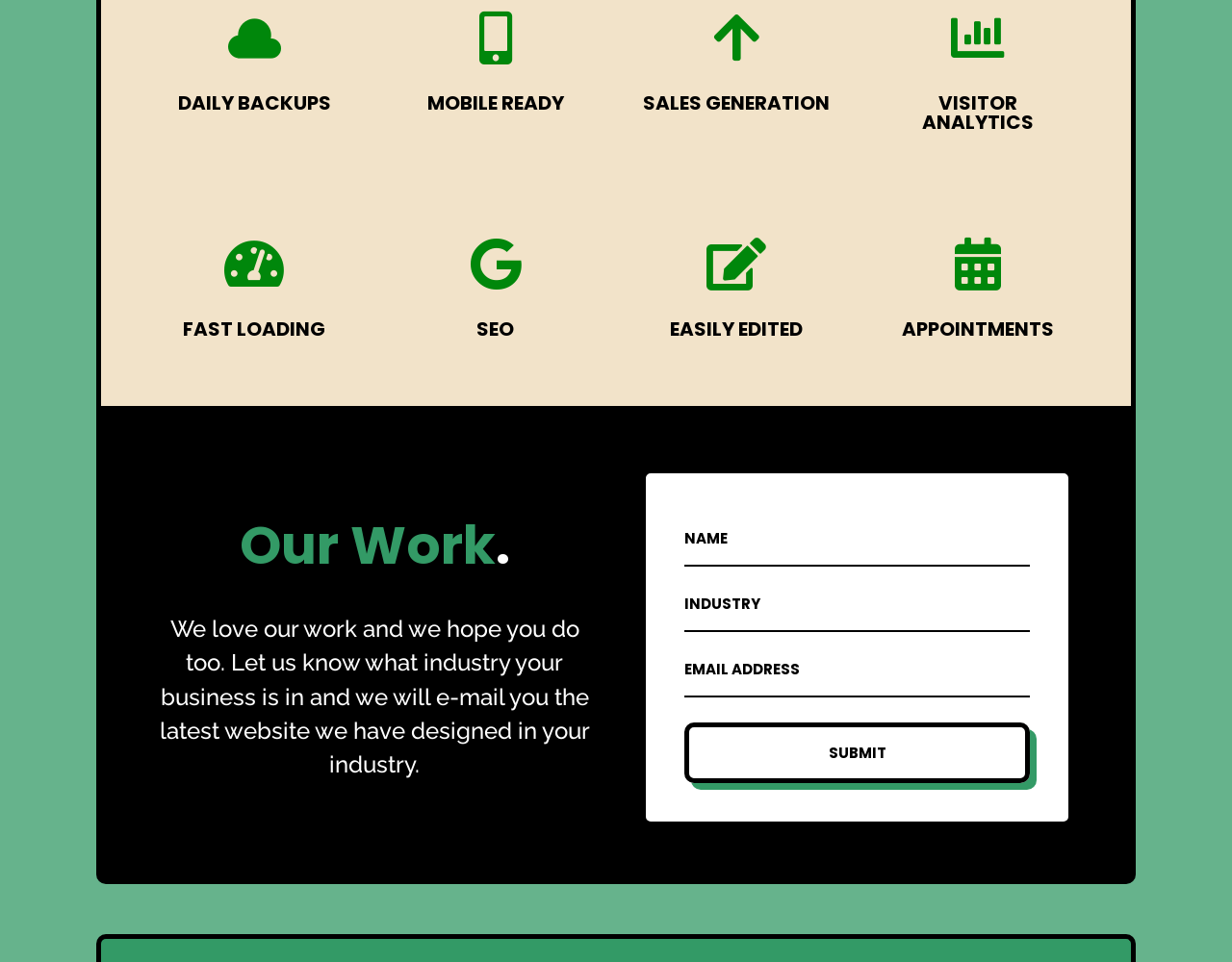What is the button text at the bottom of the form?
Give a detailed and exhaustive answer to the question.

The button text at the bottom of the form is 'SUBMIT' which is indicated by the button element with bounding box coordinates [0.556, 0.751, 0.836, 0.814].